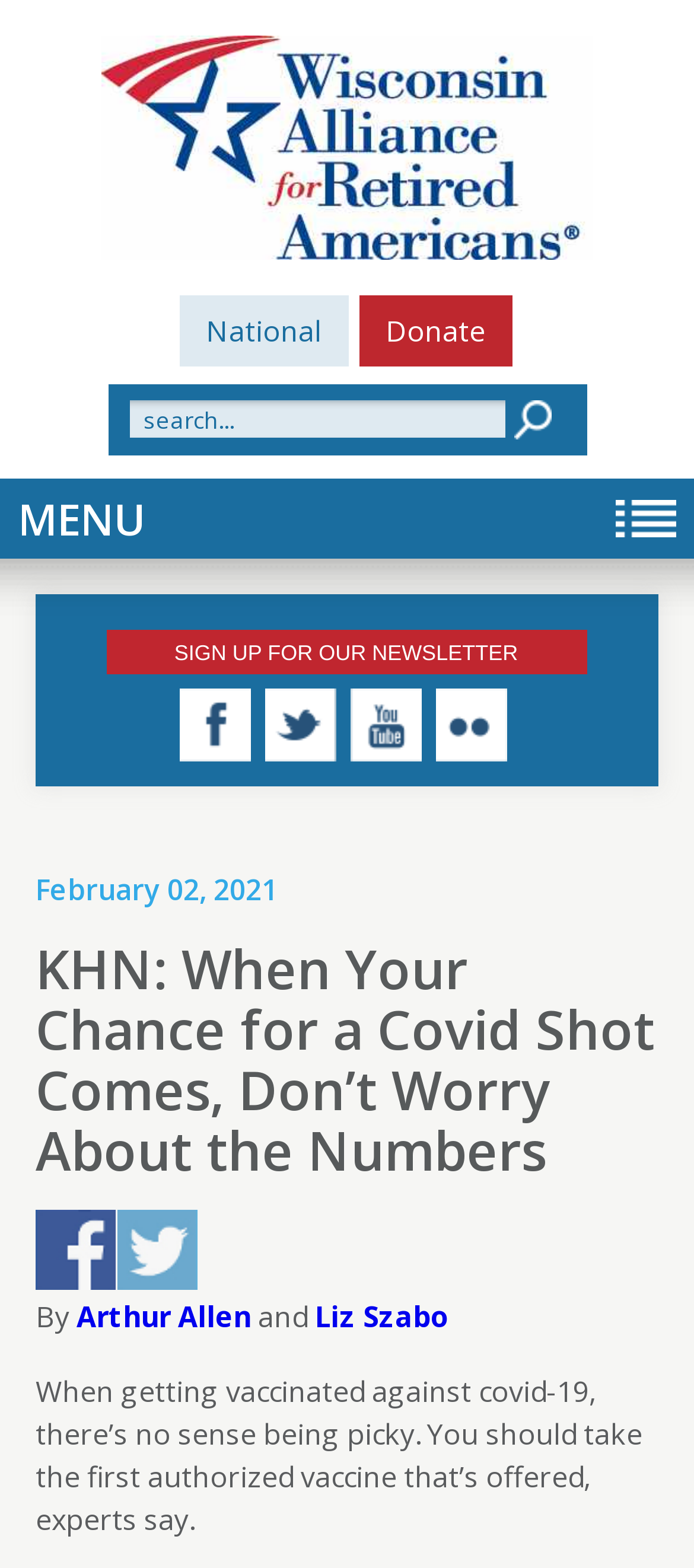What is the purpose of the button on the top right?
Answer the question based on the image using a single word or a brief phrase.

Search